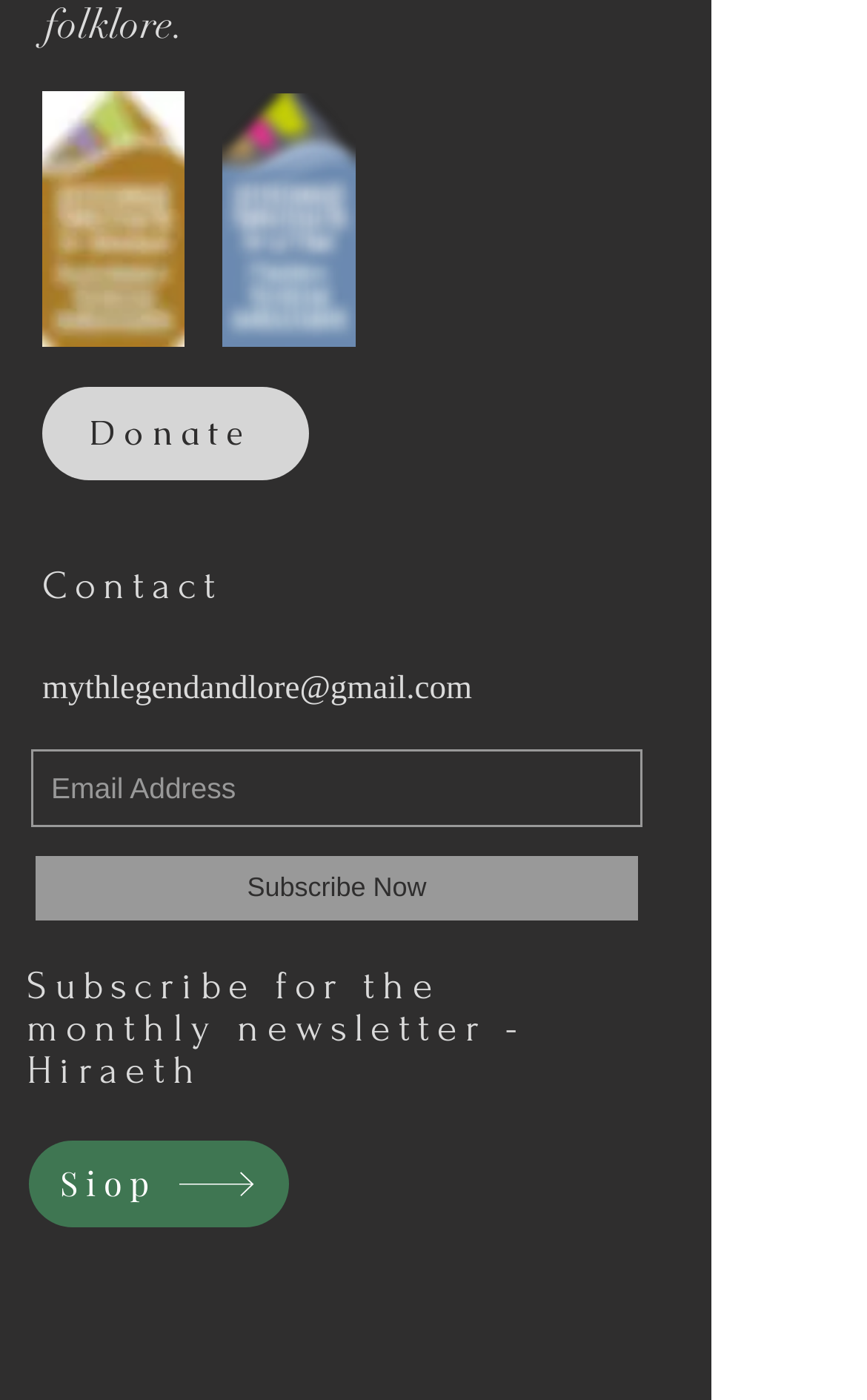Identify the bounding box for the element characterized by the following description: "Subscribe Now".

[0.036, 0.608, 0.741, 0.661]